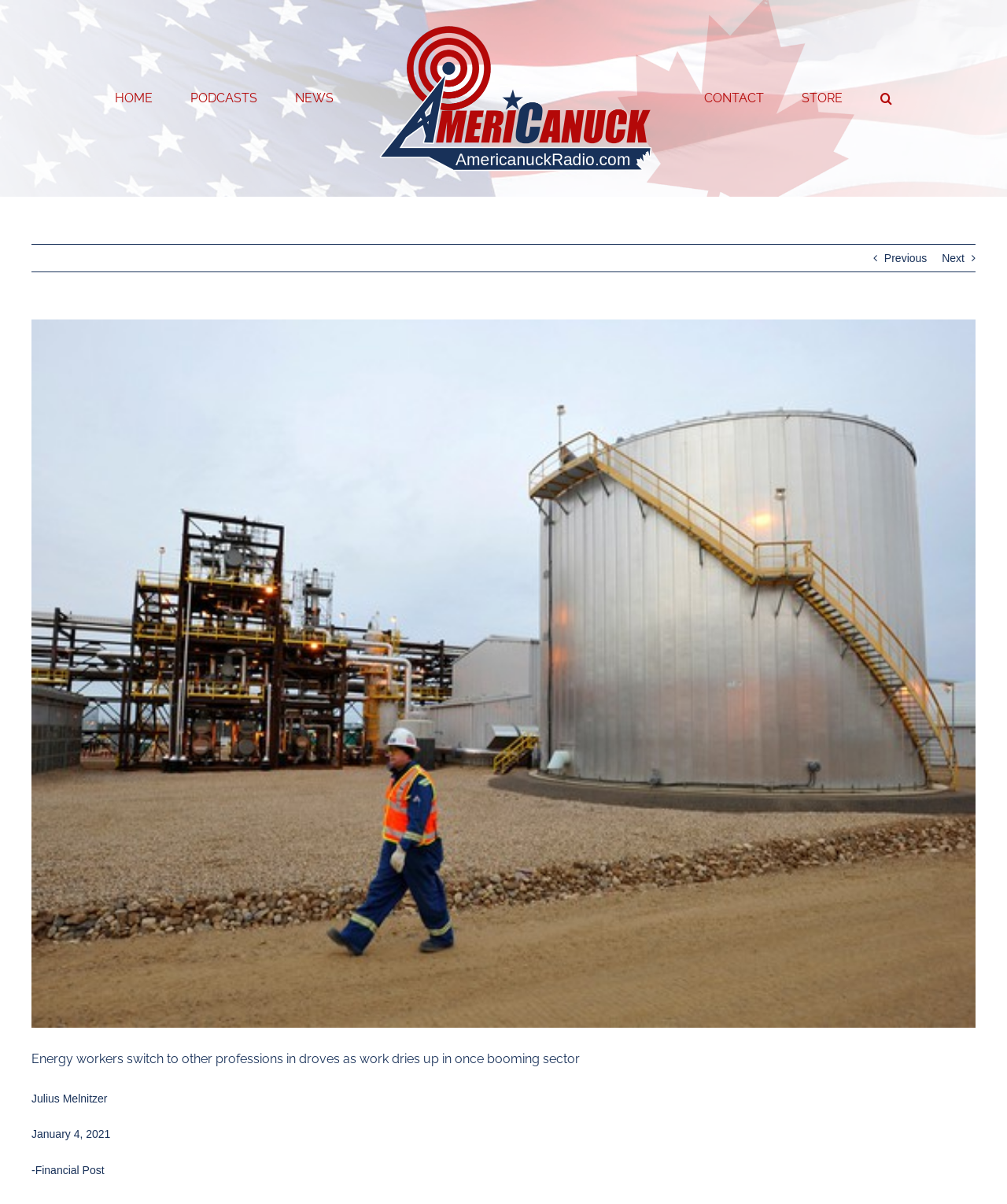Can you specify the bounding box coordinates for the region that should be clicked to fulfill this instruction: "go to home page".

[0.114, 0.054, 0.152, 0.109]